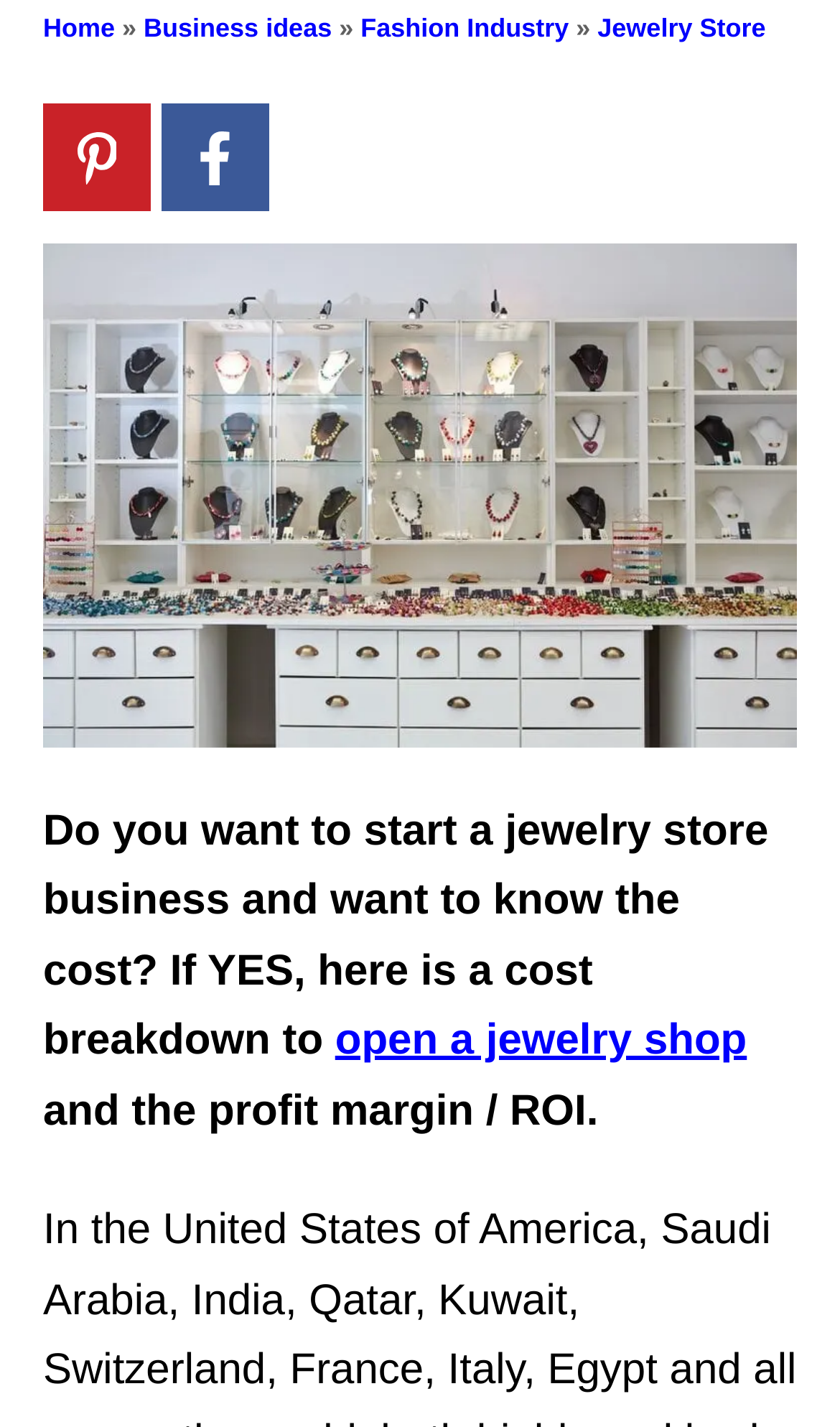Given the webpage screenshot and the description, determine the bounding box coordinates (top-left x, top-left y, bottom-right x, bottom-right y) that define the location of the UI element matching this description: open a jewelry shop

[0.399, 0.713, 0.889, 0.746]